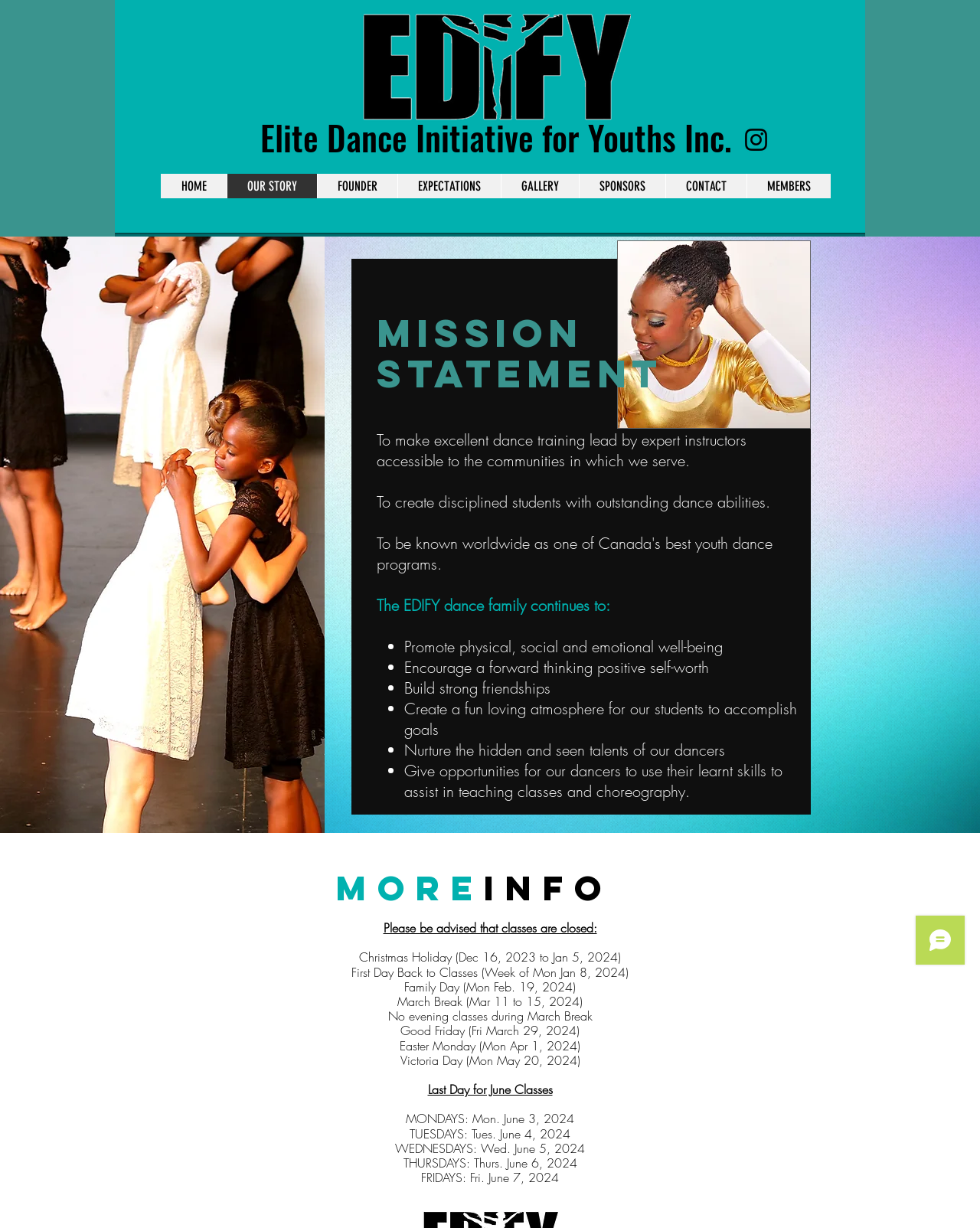Locate the bounding box coordinates of the element I should click to achieve the following instruction: "Go to the HOME page".

[0.164, 0.142, 0.231, 0.161]